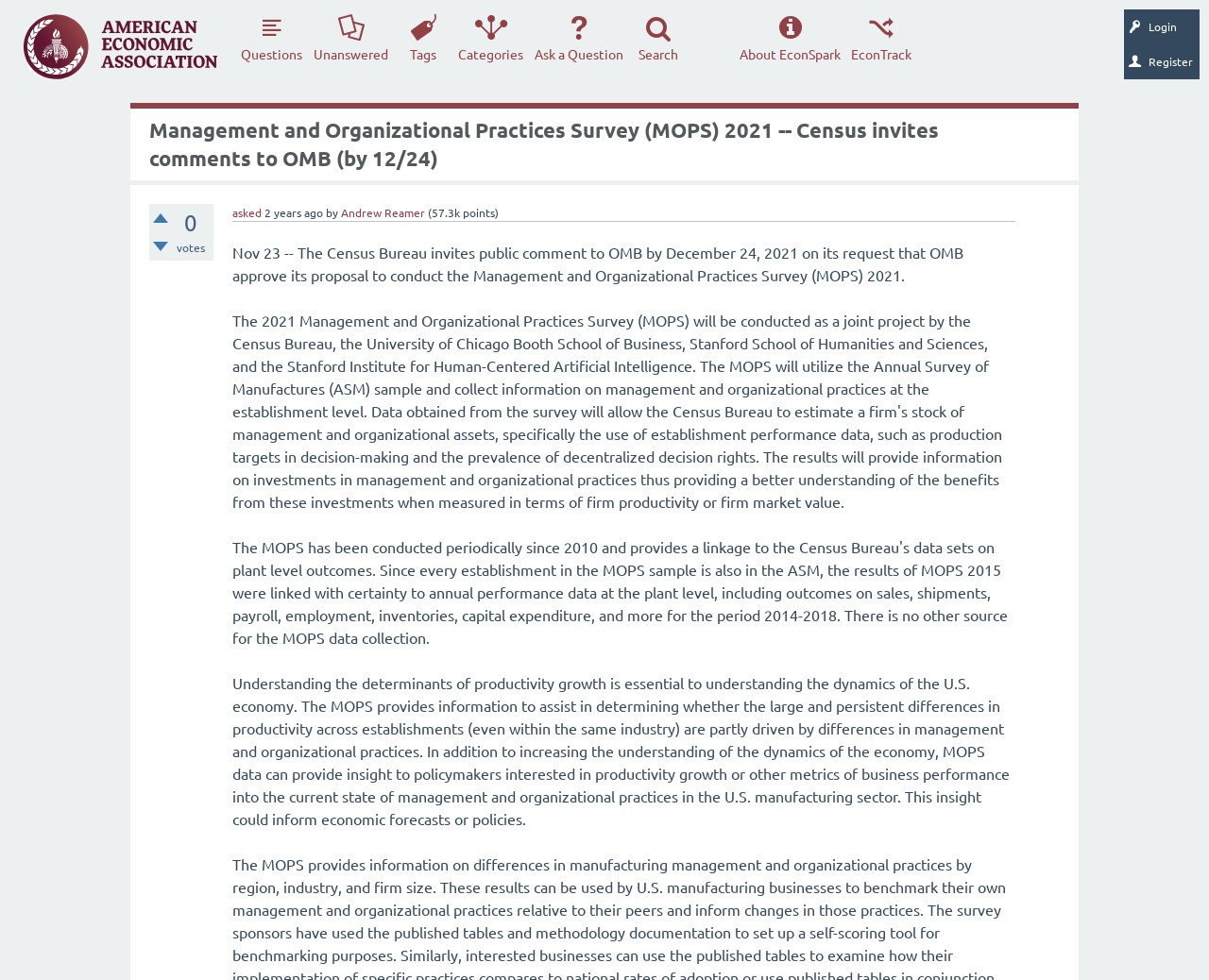Determine the bounding box coordinates of the target area to click to execute the following instruction: "Learn about EconSpark."

[0.608, 0.01, 0.699, 0.068]